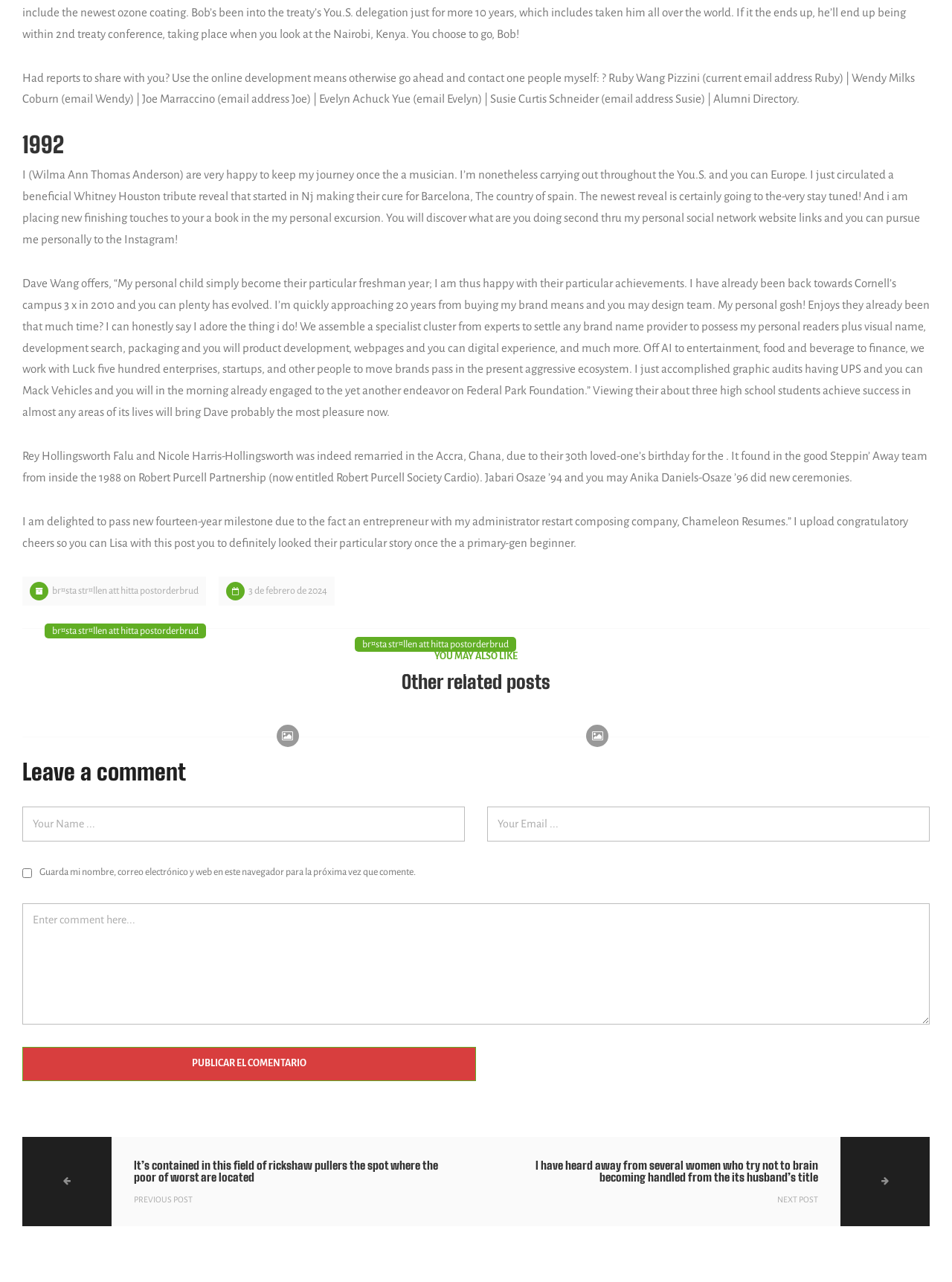What is the name of Dave Wang's child?
Answer the question with as much detail as you can, using the image as a reference.

According to the StaticText element with ID 102, Dave Wang mentions that his child has just become a freshman, but the child's name is not mentioned.